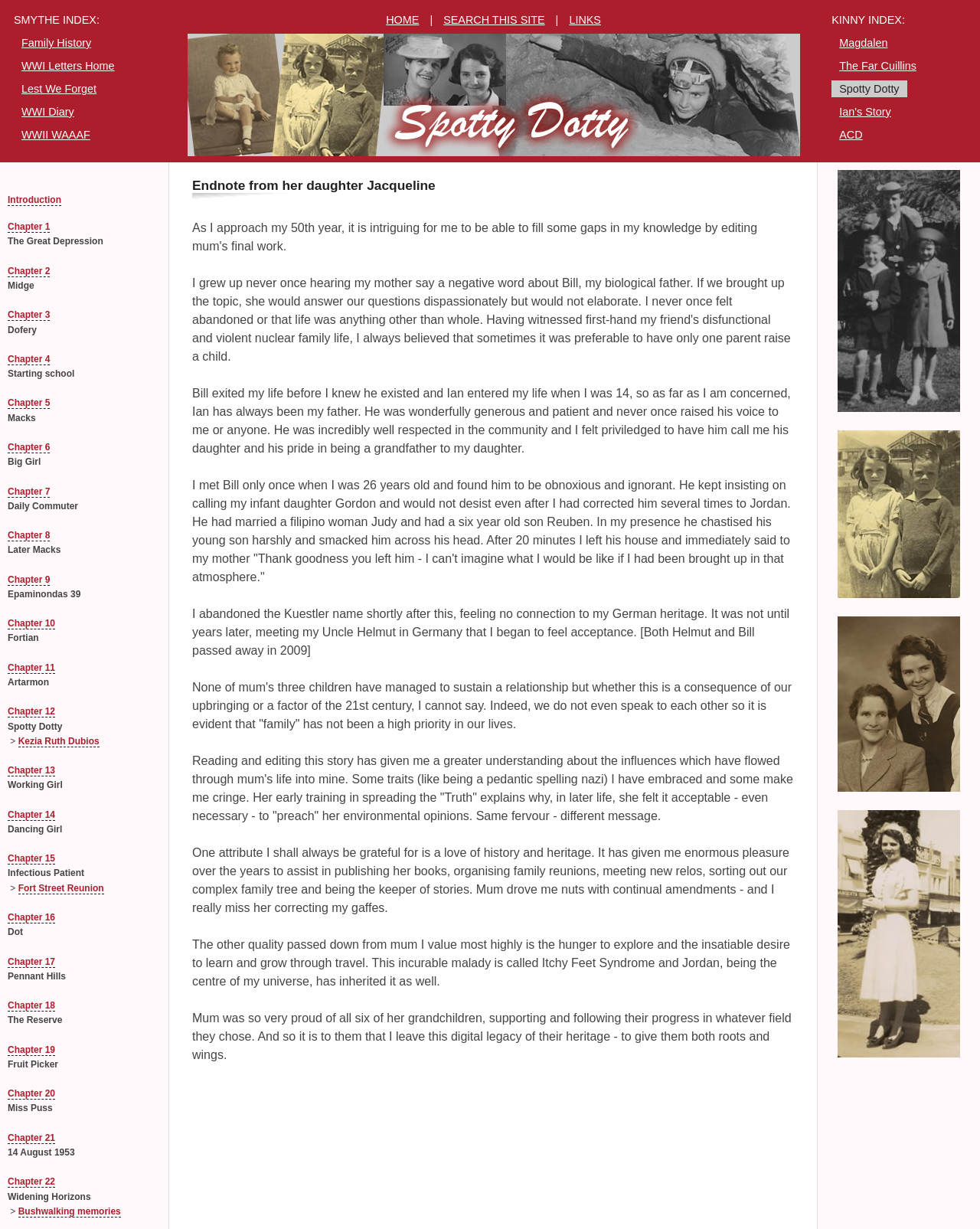Identify the bounding box coordinates of the clickable region to carry out the given instruction: "Read the 'Endnote from her daughter Jacqueline'".

[0.196, 0.145, 0.81, 0.163]